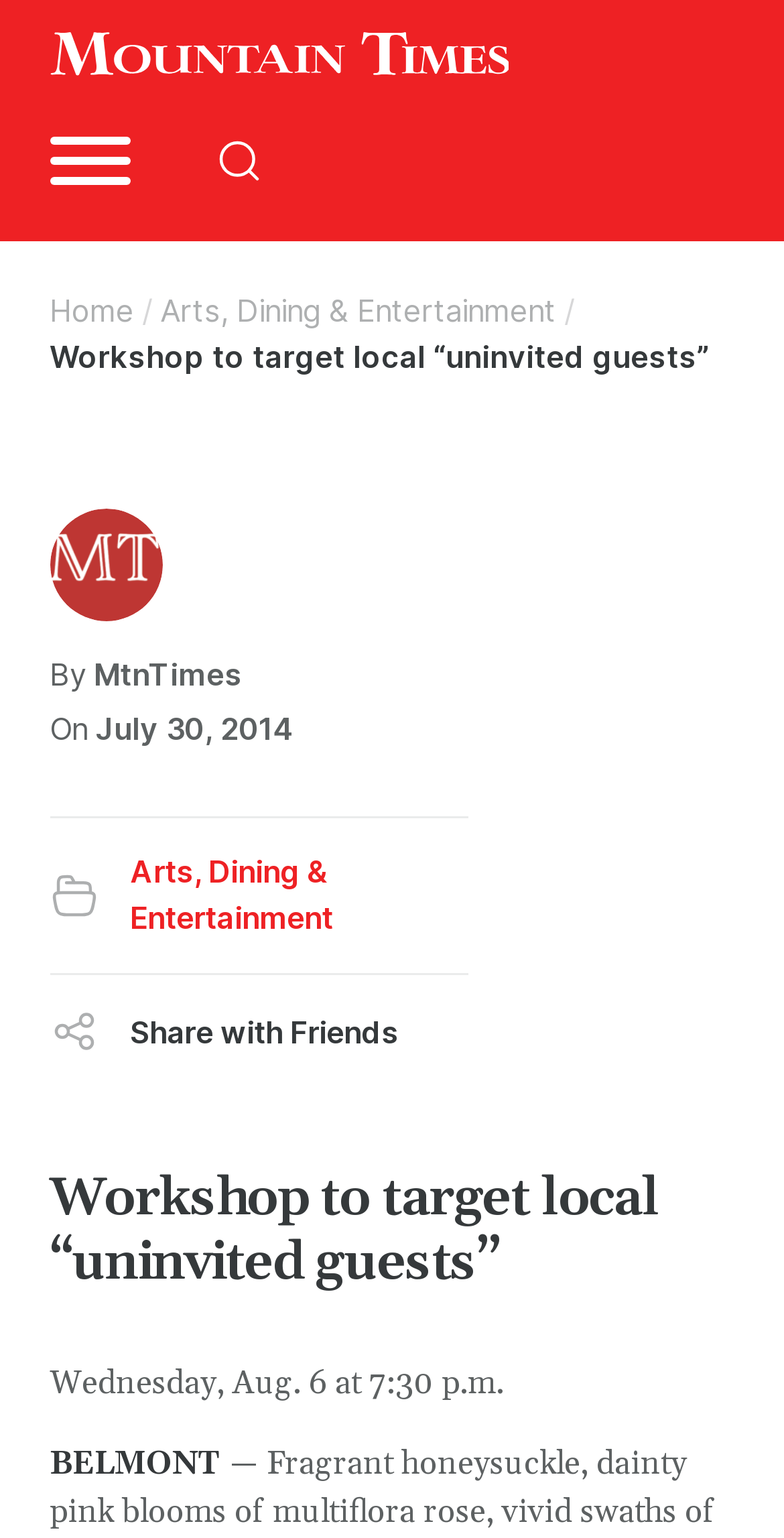Create an elaborate caption for the webpage.

The webpage appears to be an article page from the Mountain Times, with a focus on a workshop event. At the top left, there is a link and an image, likely a logo or icon. Below this, there is a navigation menu labeled "Menu" with an "Open" button. To the right of this menu, there is another button labeled "Open search".

Below the navigation menu, there is a breadcrumb navigation section that displays the article's category hierarchy, starting from "Home" and leading to "Arts, Dining & Entertainment" and finally to the article title "Workshop to target local “uninvited guests”". The article title is also displayed as a heading at the top of the main content area.

The main content area begins with a byline that reads "By MtnTimes" and a publication date of "July 30, 2014". Below this, there is a link to the "Arts, Dining & Entertainment" category. The article's main content is not explicitly described in the accessibility tree, but it likely occupies the majority of the page.

At the bottom of the page, there are several buttons and links, including "Share with Friends", "Copy Link", and links to share the article on Facebook. There is also a link labeled "X" that may close a sharing dialog. Finally, there are two lines of text that provide details about the workshop event, including the date and time "Wednesday, Aug. 6 at 7:30 p.m." and the location "BELMONT".